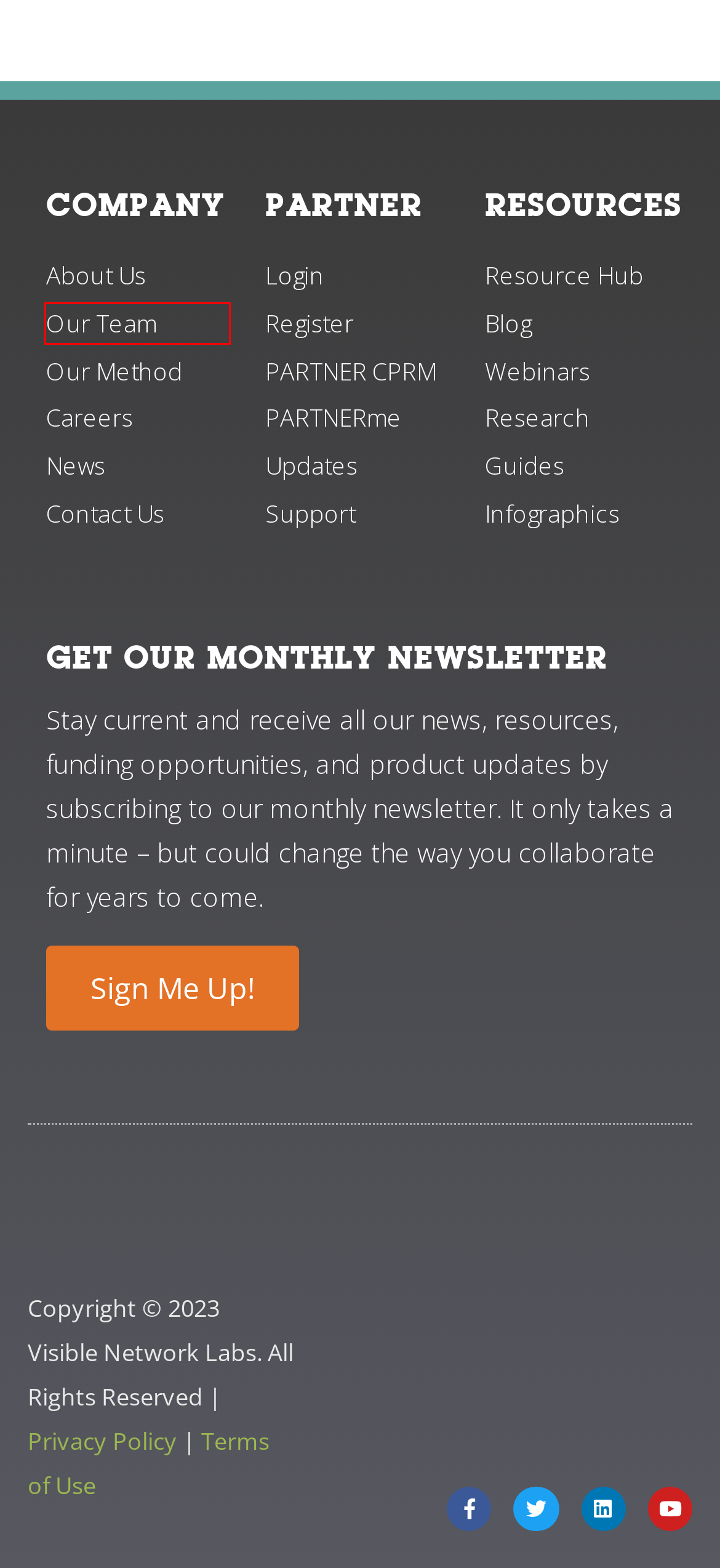Provided is a screenshot of a webpage with a red bounding box around an element. Select the most accurate webpage description for the page that appears after clicking the highlighted element. Here are the candidates:
A. Guides - Visible Network Labs
B. Upcoming Webinars - Visible Network Labs
C. Contact Sales - Visible Network Labs
D. Visible Us Blog - Visible Network Labs
E. Our Team - Visible Network Labs
F. Our Policies - Visible Network Labs
G. Newsletter Sign Up - Visible Network Labs
H. Network Leader Job Board - Visible Network Labs

E